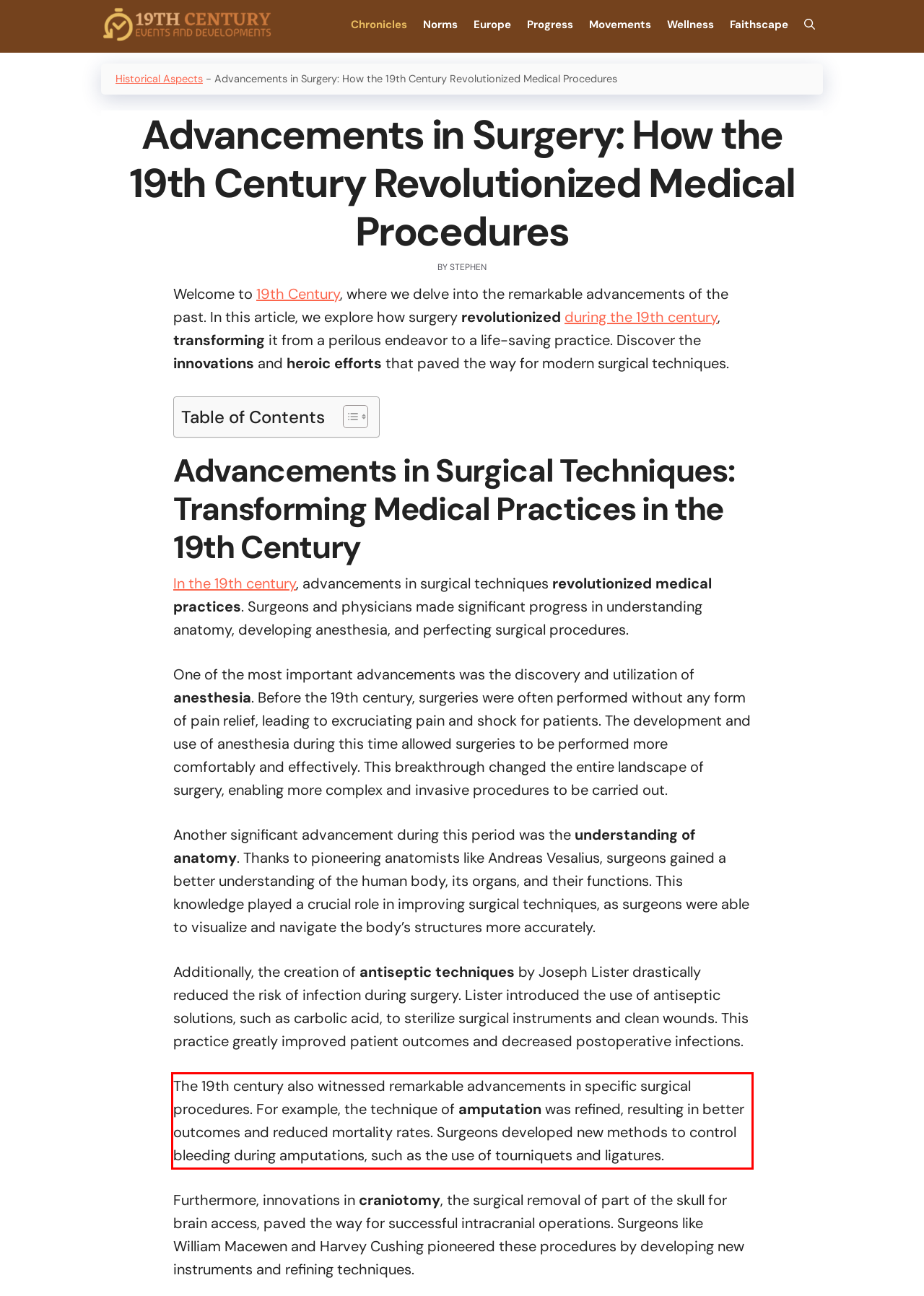You are given a screenshot showing a webpage with a red bounding box. Perform OCR to capture the text within the red bounding box.

The 19th century also witnessed remarkable advancements in specific surgical procedures. For example, the technique of amputation was refined, resulting in better outcomes and reduced mortality rates. Surgeons developed new methods to control bleeding during amputations, such as the use of tourniquets and ligatures.